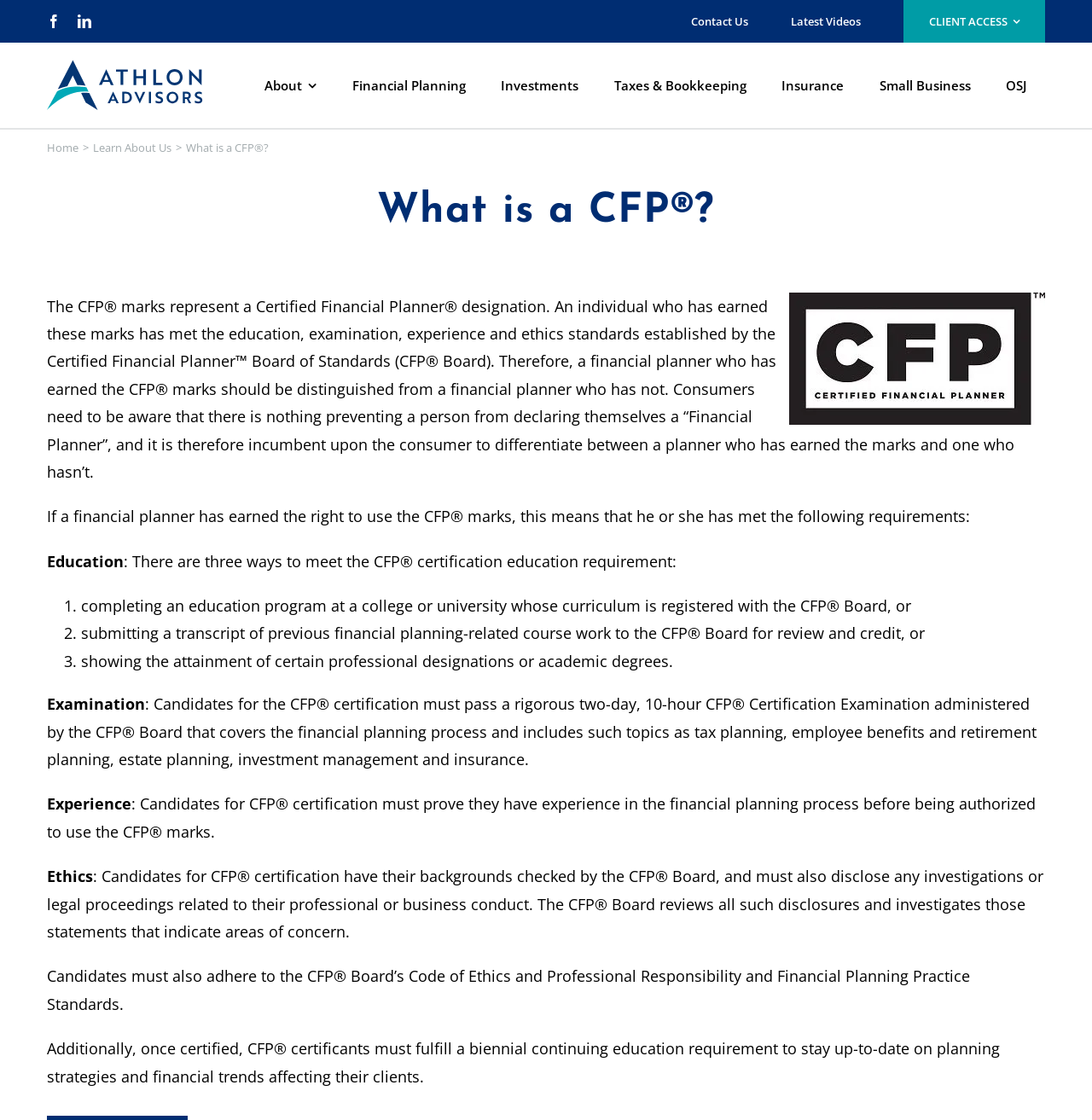Find the bounding box coordinates of the element you need to click on to perform this action: 'View employment opportunities'. The coordinates should be represented by four float values between 0 and 1, in the format [left, top, right, bottom].

None